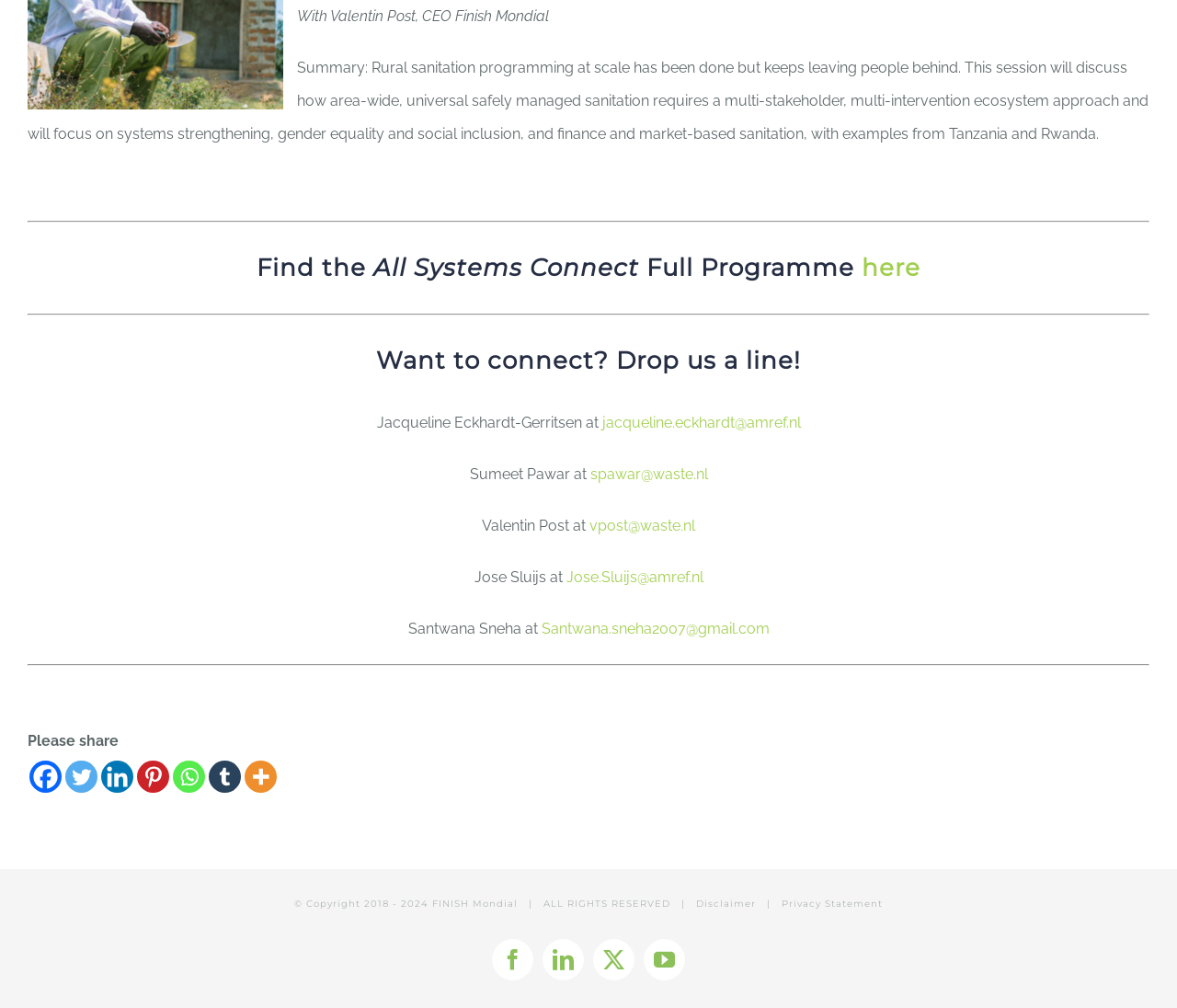Show the bounding box coordinates of the region that should be clicked to follow the instruction: "Leave a reply."

None